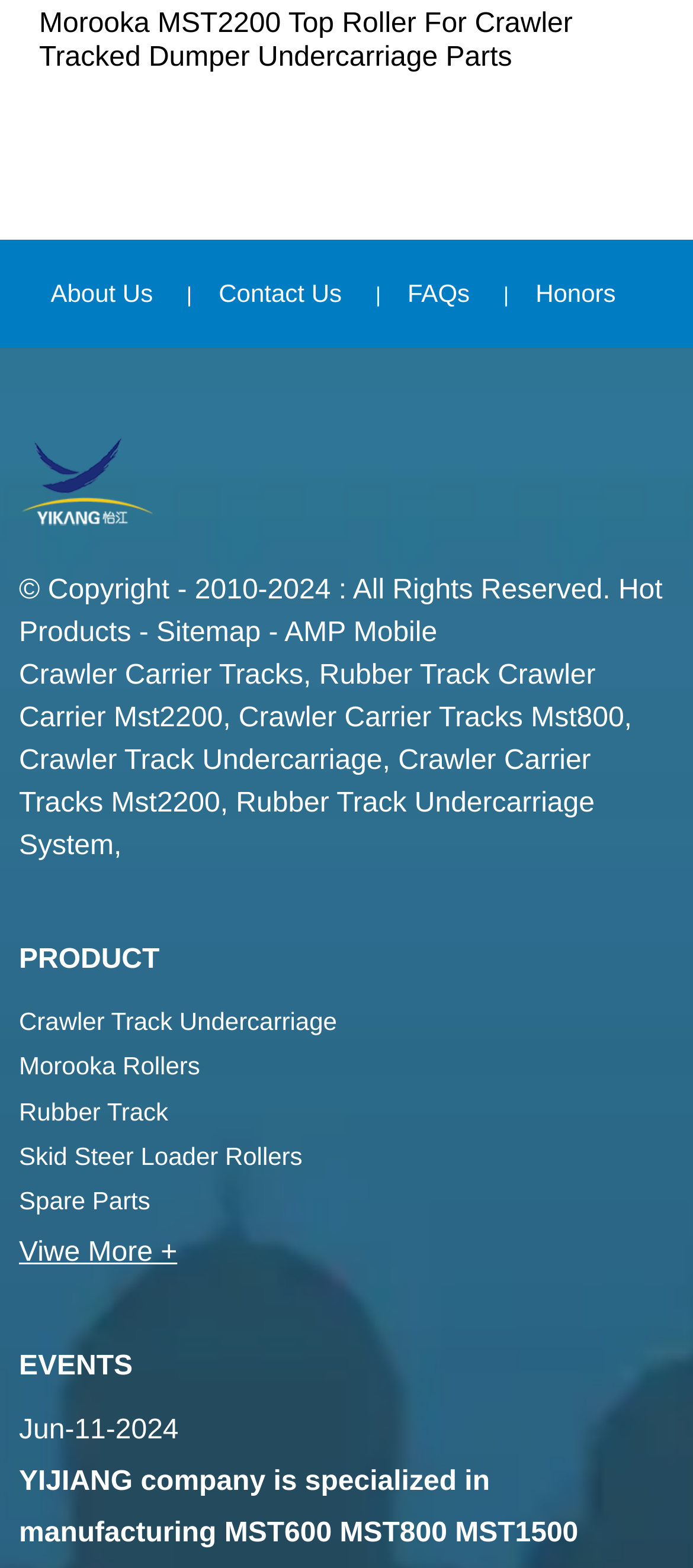What is the purpose of the 'Hot Products' link? Observe the screenshot and provide a one-word or short phrase answer.

To view hot products